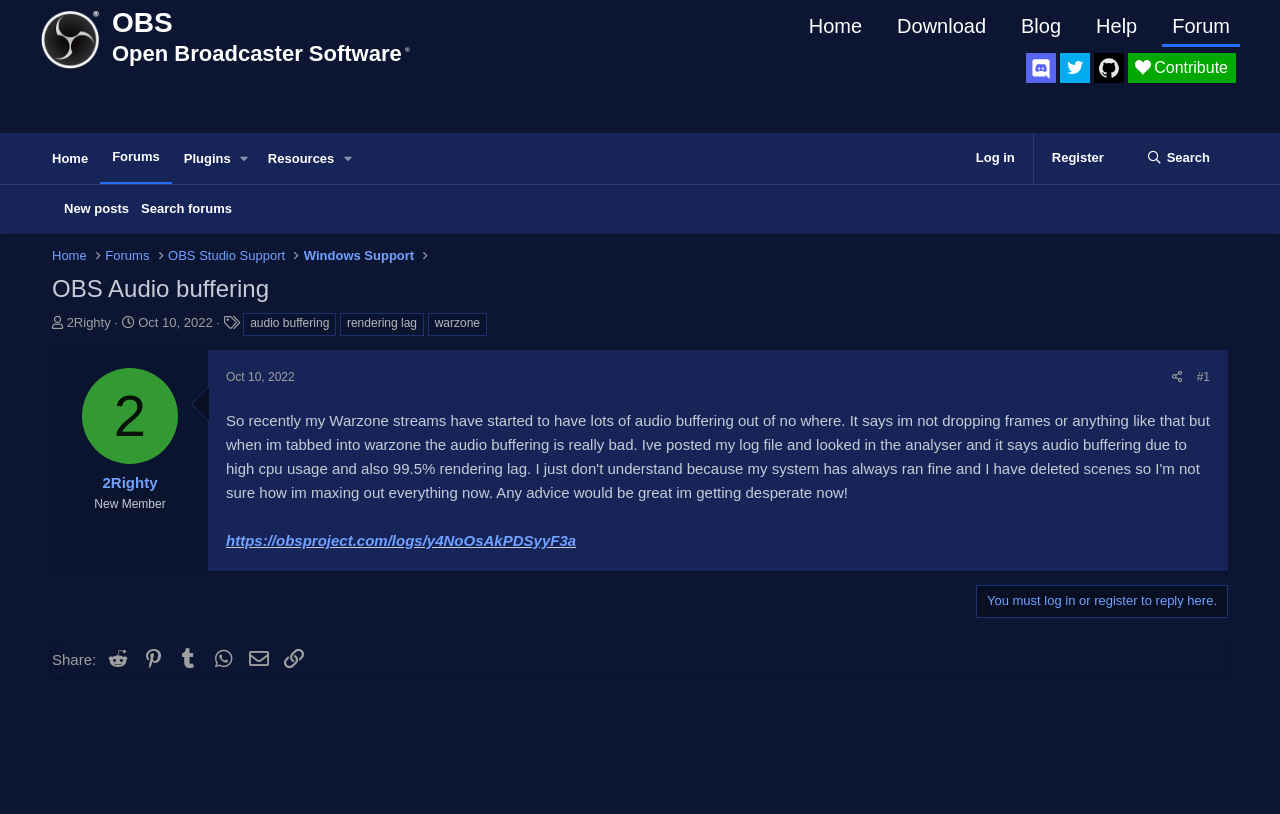Describe all significant elements and features of the webpage.

This webpage is a forum discussion page on the OBS (Open Broadcaster Software) website. At the top, there is a navigation bar with links to "OBS Forums", "OBS Discord", "OBS Twitter", and "OBS GitHub" on the left, and links to "Home", "Download", "Blog", "Help", and "Forum" on the right. Below the navigation bar, there is a secondary navigation bar with links to "Home", "Forums", "Plugins", and "Resources".

The main content of the page is a discussion thread titled "OBS Audio buffering" started by a user named "2Righty". The thread starter's information, including their username and start date, is displayed at the top of the thread. Below that, there is a list of tags related to the thread, including "audio buffering", "rendering lag", and "warzone".

The thread itself is displayed in a table format, with the original post at the top and subsequent replies below. The original post contains a link to a log file and a description of the issue the user is experiencing with audio buffering in their Warzone streams. There are also links to share the thread on various social media platforms, including Reddit, Pinterest, Tumblr, WhatsApp, Email, and Link.

At the bottom of the page, there is a call-to-action to log in or register to reply to the thread.